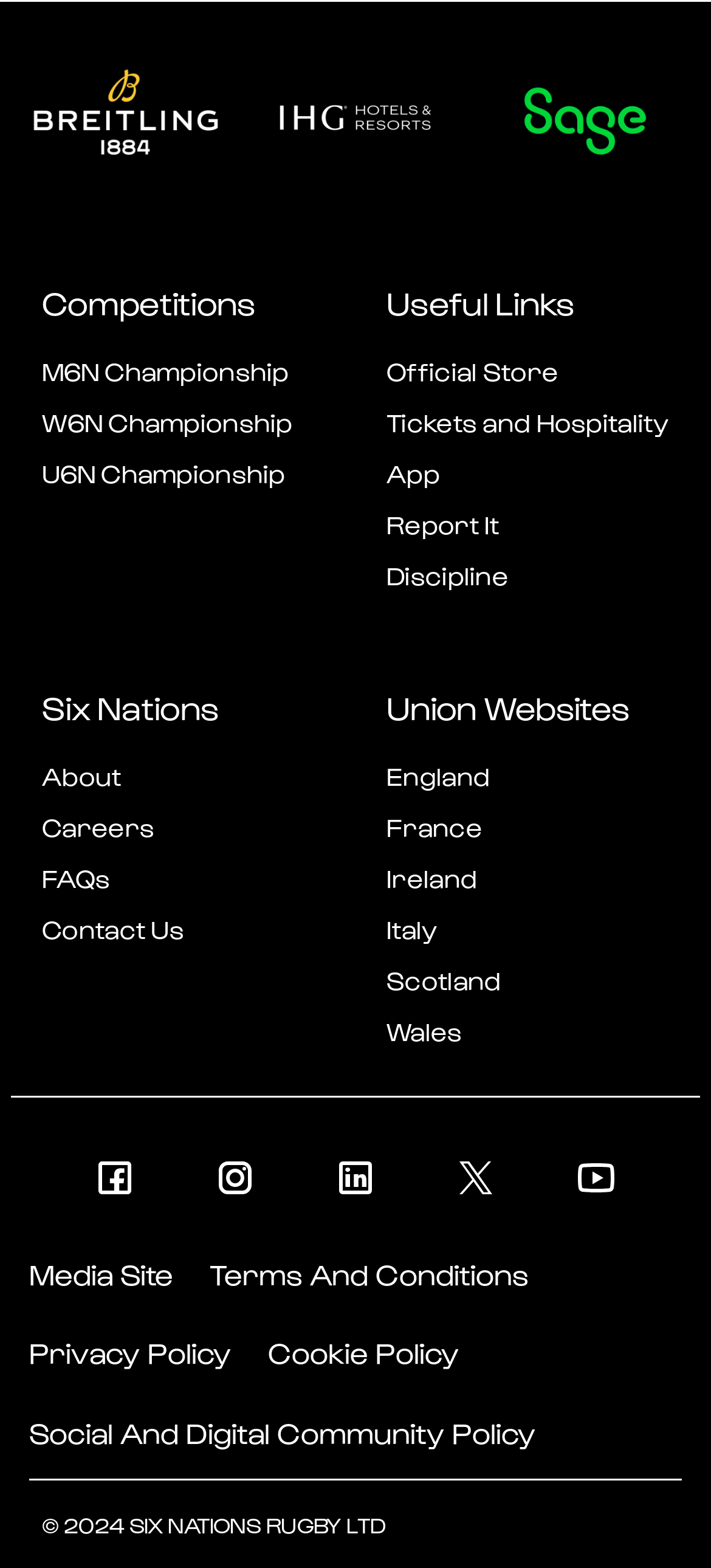Predict the bounding box coordinates of the UI element that matches this description: "Social and Digital Community Policy". The coordinates should be in the format [left, top, right, bottom] with each value between 0 and 1.

[0.041, 0.903, 0.754, 0.924]